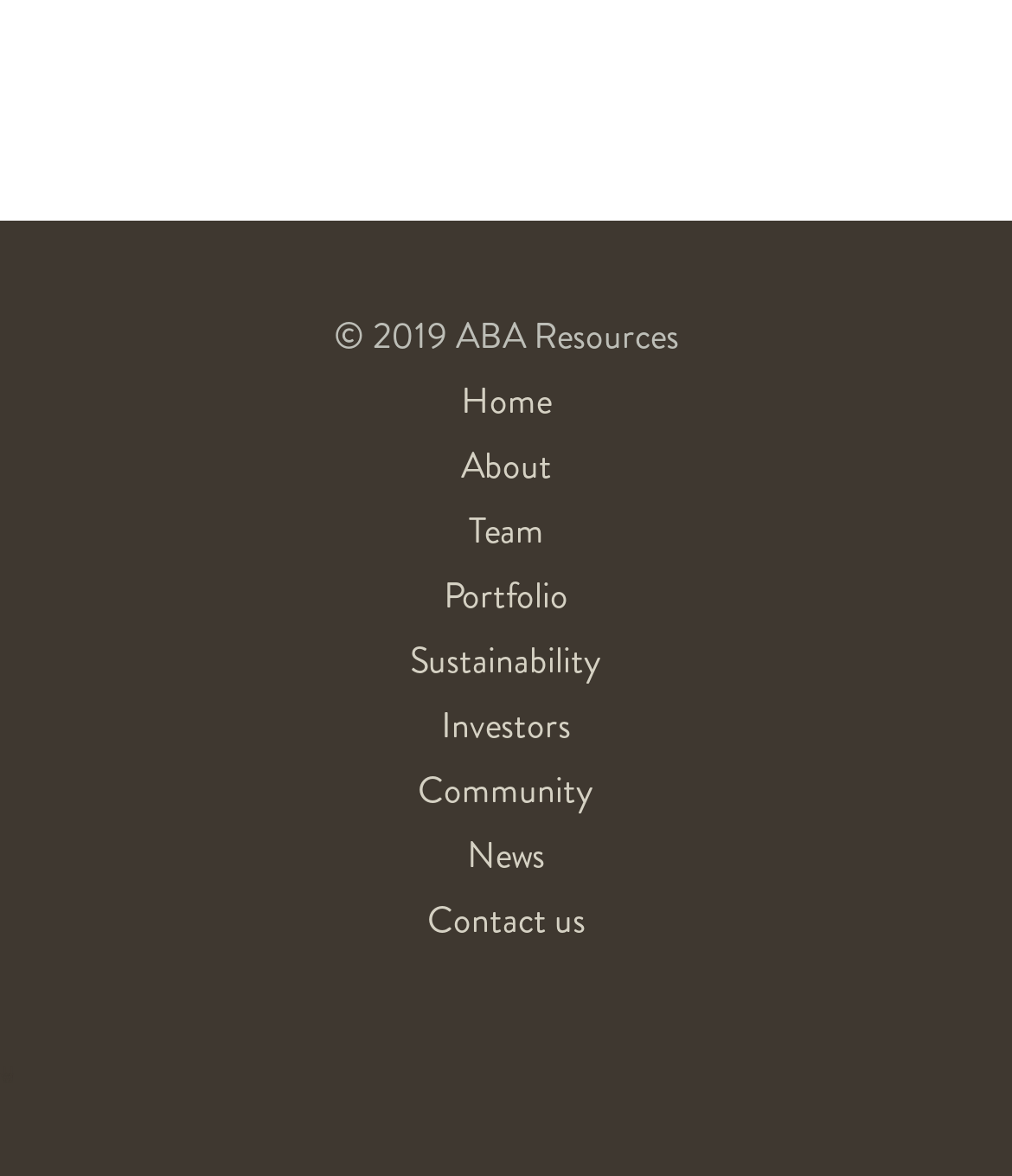Based on the image, provide a detailed and complete answer to the question: 
What is the last main navigation link?

The last main navigation link is 'Contact us', which is located at the bottom of the navigation menu.